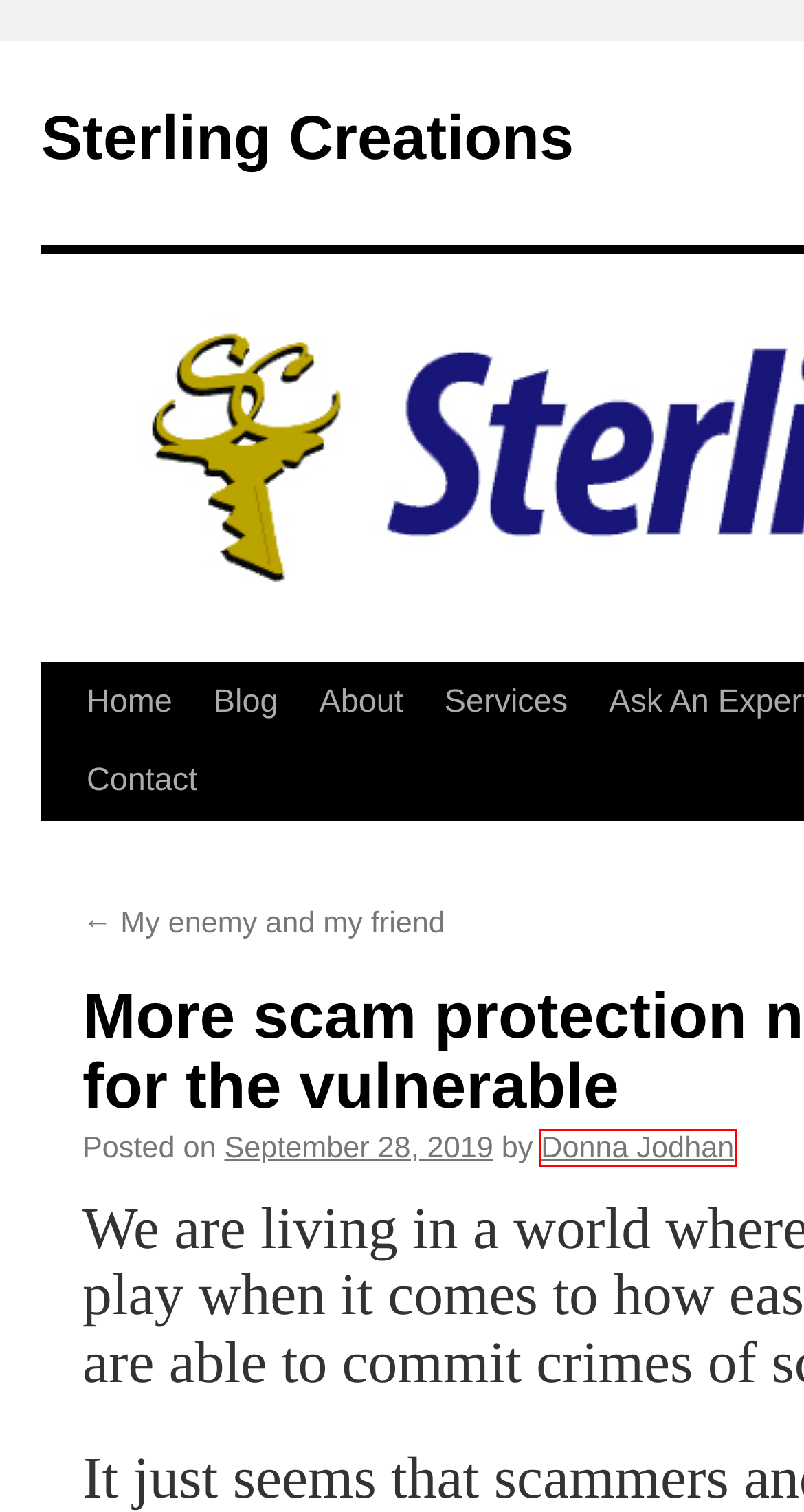Inspect the provided webpage screenshot, concentrating on the element within the red bounding box. Select the description that best represents the new webpage after you click the highlighted element. Here are the candidates:
A. Blog | Sterling Creations
B. About | Sterling Creations
C. Services | Sterling Creations
D. August | 2018 | Sterling Creations
E. Donna Jodhan | Sterling Creations
F. Sterling Creations | By Award Winning Sight Loss Coach, Advocate and Author Donna Jodhan
G. Ask An Expert | Sterling Creations
H. My enemy and my friend | Sterling Creations

E